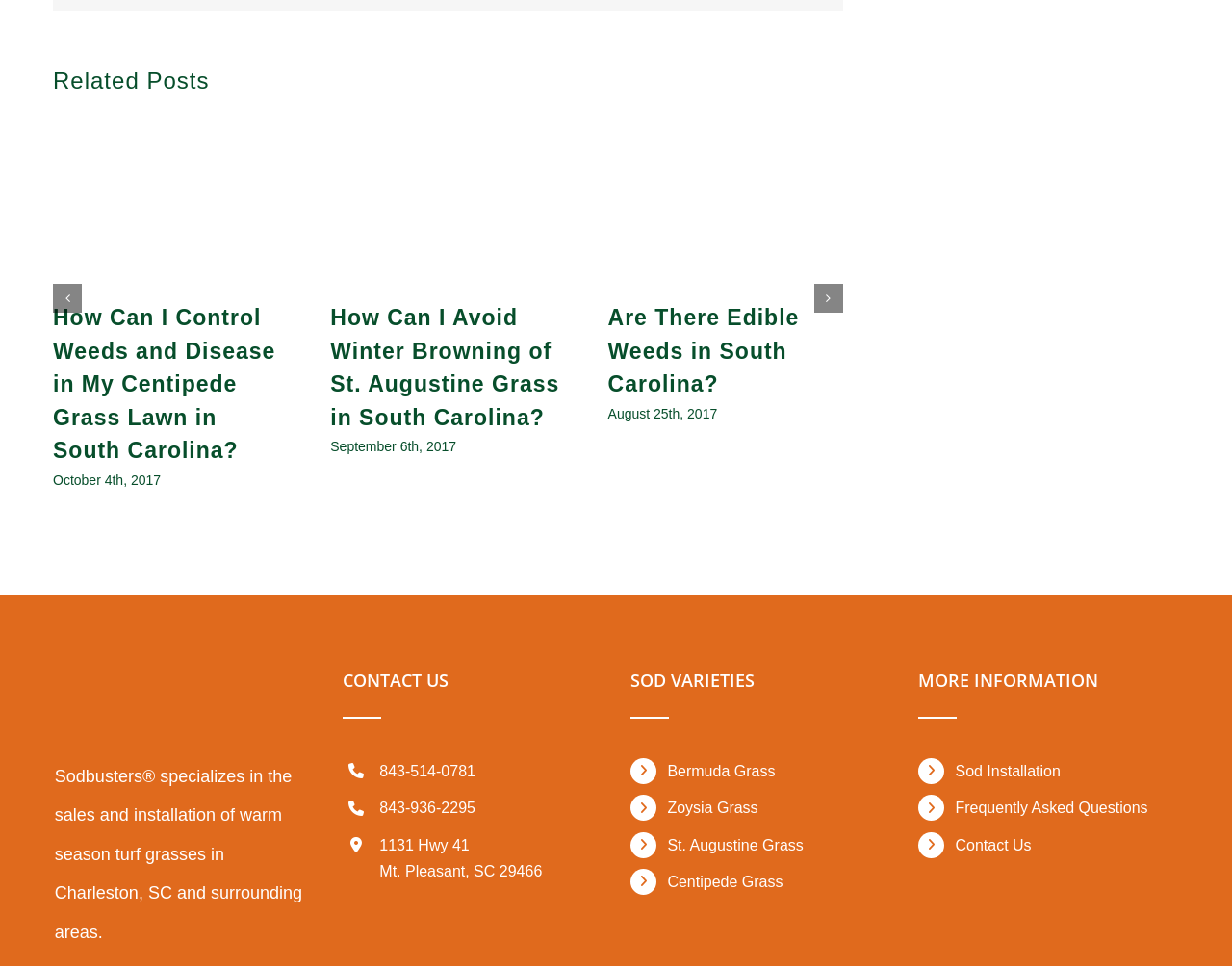Please find the bounding box coordinates of the element that you should click to achieve the following instruction: "Learn more about Bermuda Grass". The coordinates should be presented as four float numbers between 0 and 1: [left, top, right, bottom].

[0.542, 0.785, 0.722, 0.812]